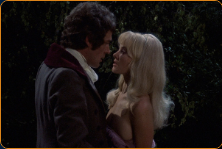Elaborate on all the key elements and details present in the image.

The image depicts an intimate scene from the film "Lust for a Vampire," part of the erotic horror genre that often includes supernatural themes. In this moment, two characters share a close encounter, with the dimly lit background adding to the atmosphere of mystery and desire. The male character, dressed in period attire, leans in closely to a blonde female character, who is partially draped, accentuating the film's known elements of casual nudity and romantic tension. This cinematic piece is noted for its less artful production compared to its predecessors, with critiques highlighting its direction and cinematography, yet it remains a part of the larger narrative exploration of vampiric relationships.